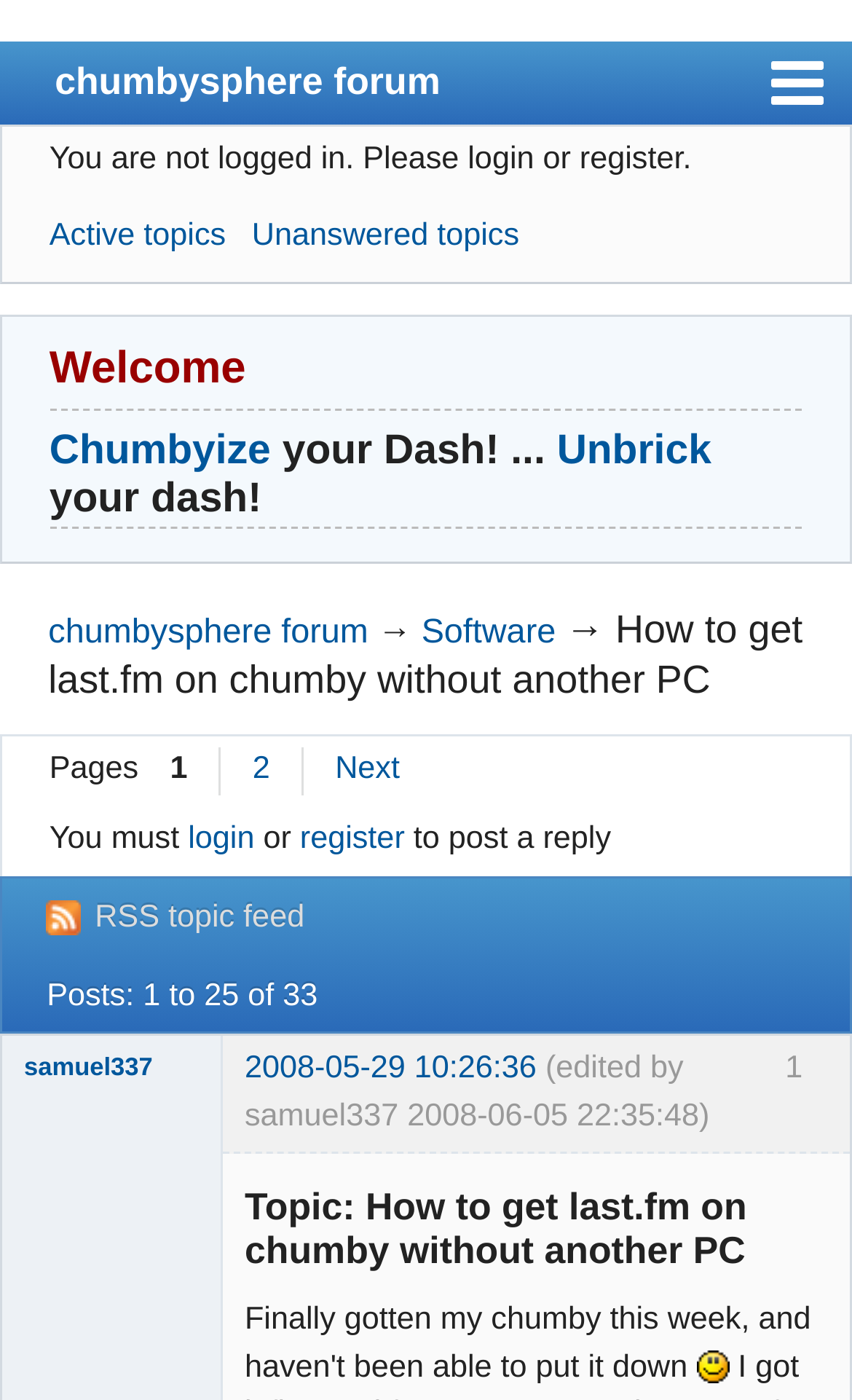Identify the bounding box coordinates of the clickable region necessary to fulfill the following instruction: "Subscribe to the 'RSS topic feed'". The bounding box coordinates should be four float numbers between 0 and 1, i.e., [left, top, right, bottom].

[0.055, 0.644, 0.357, 0.669]